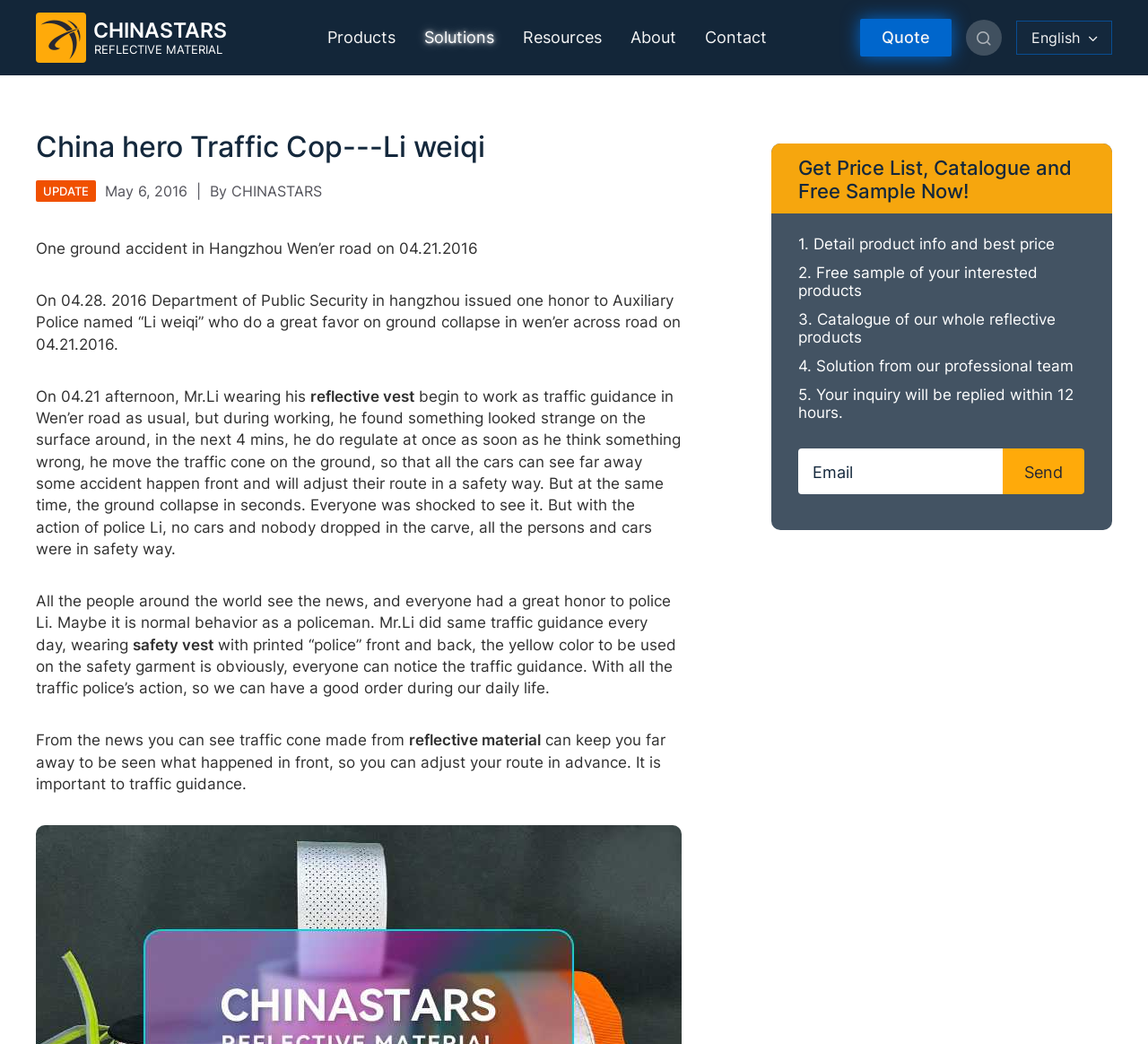Determine the bounding box coordinates for the region that must be clicked to execute the following instruction: "Read the 'About CHINASTARS' page".

[0.527, 0.072, 0.723, 0.108]